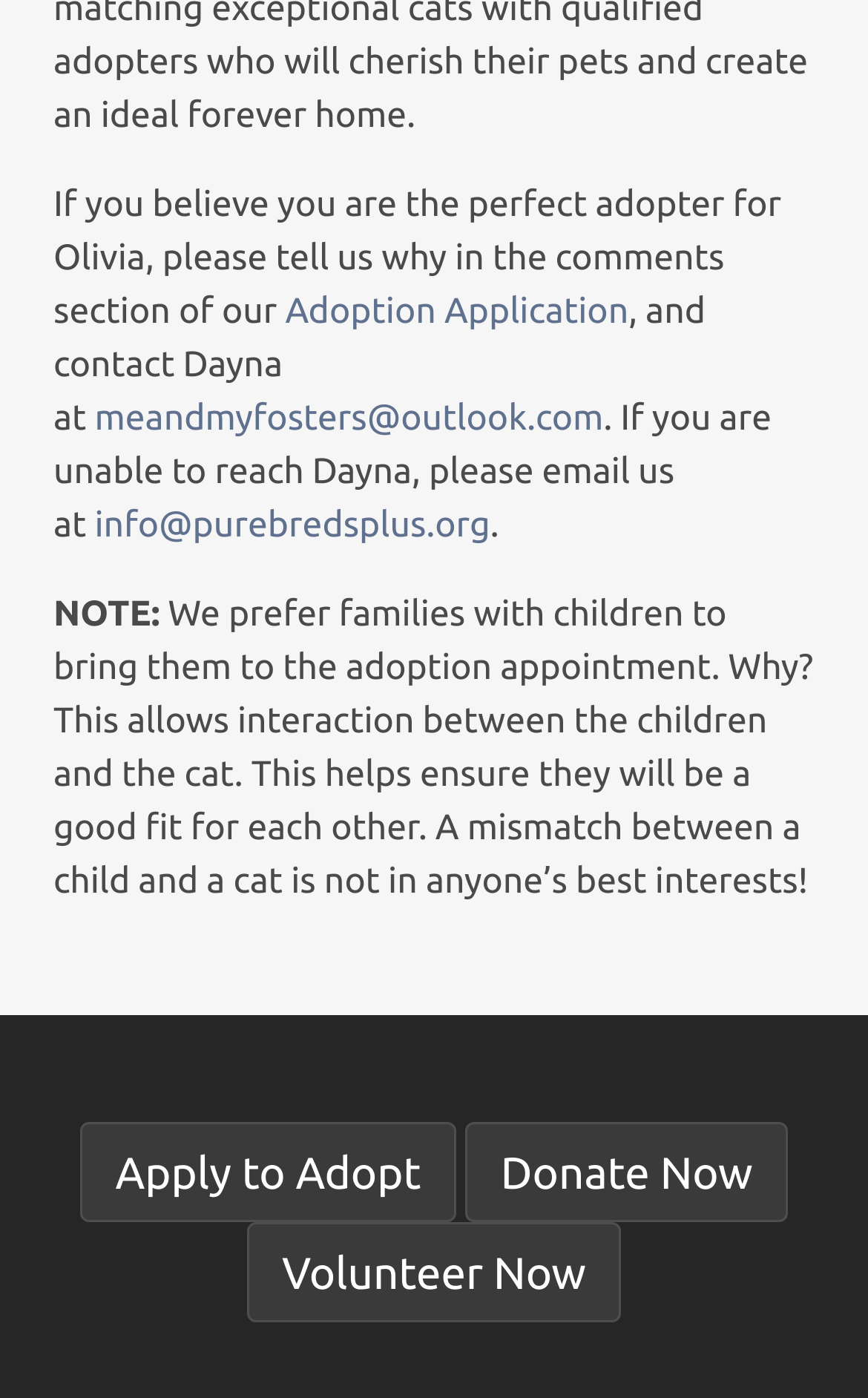Can you give a comprehensive explanation to the question given the content of the image?
What is the name of the cat for adoption?

The name of the cat for adoption is mentioned in the first StaticText element, which says 'If you believe you are the perfect adopter for Olivia, please tell us why in the comments section of our...'.